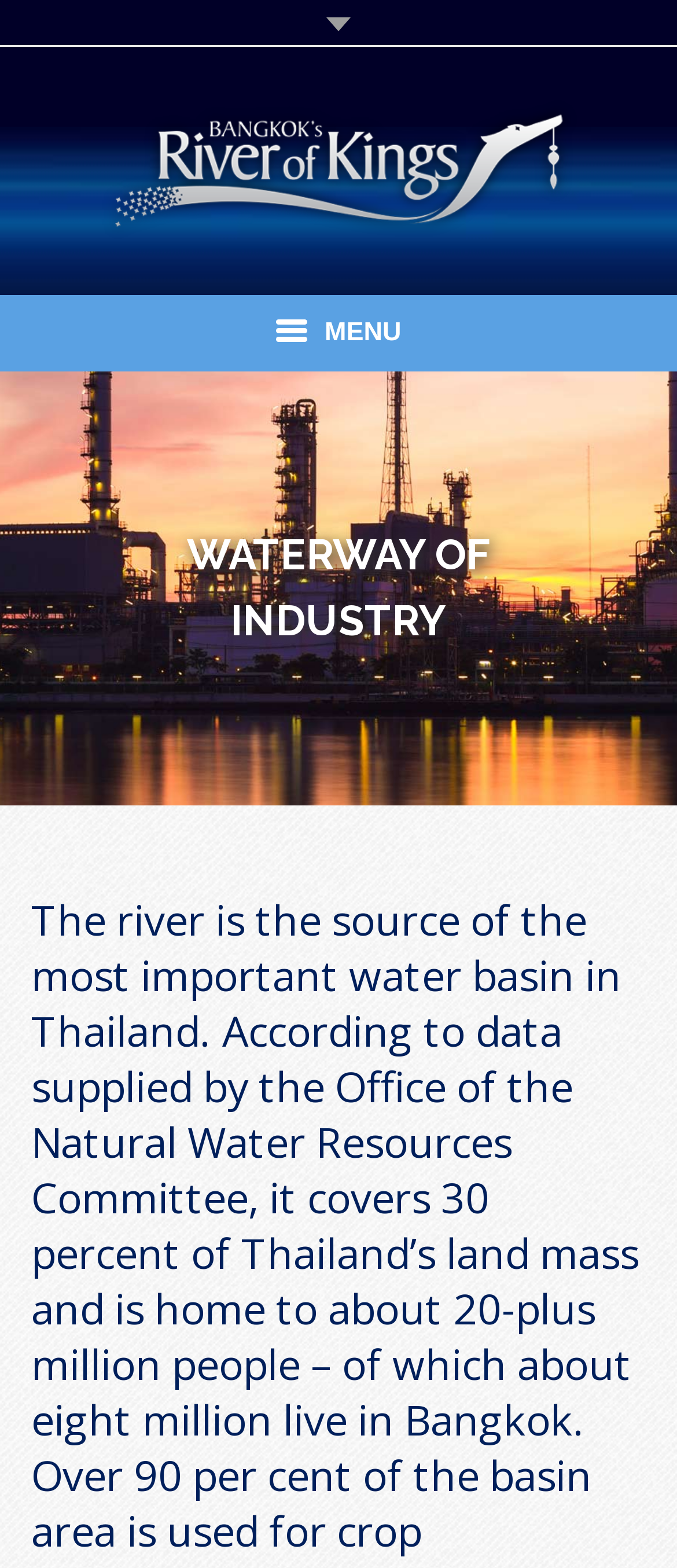Give a concise answer using one word or a phrase to the following question:
Is there a menu link?

Yes